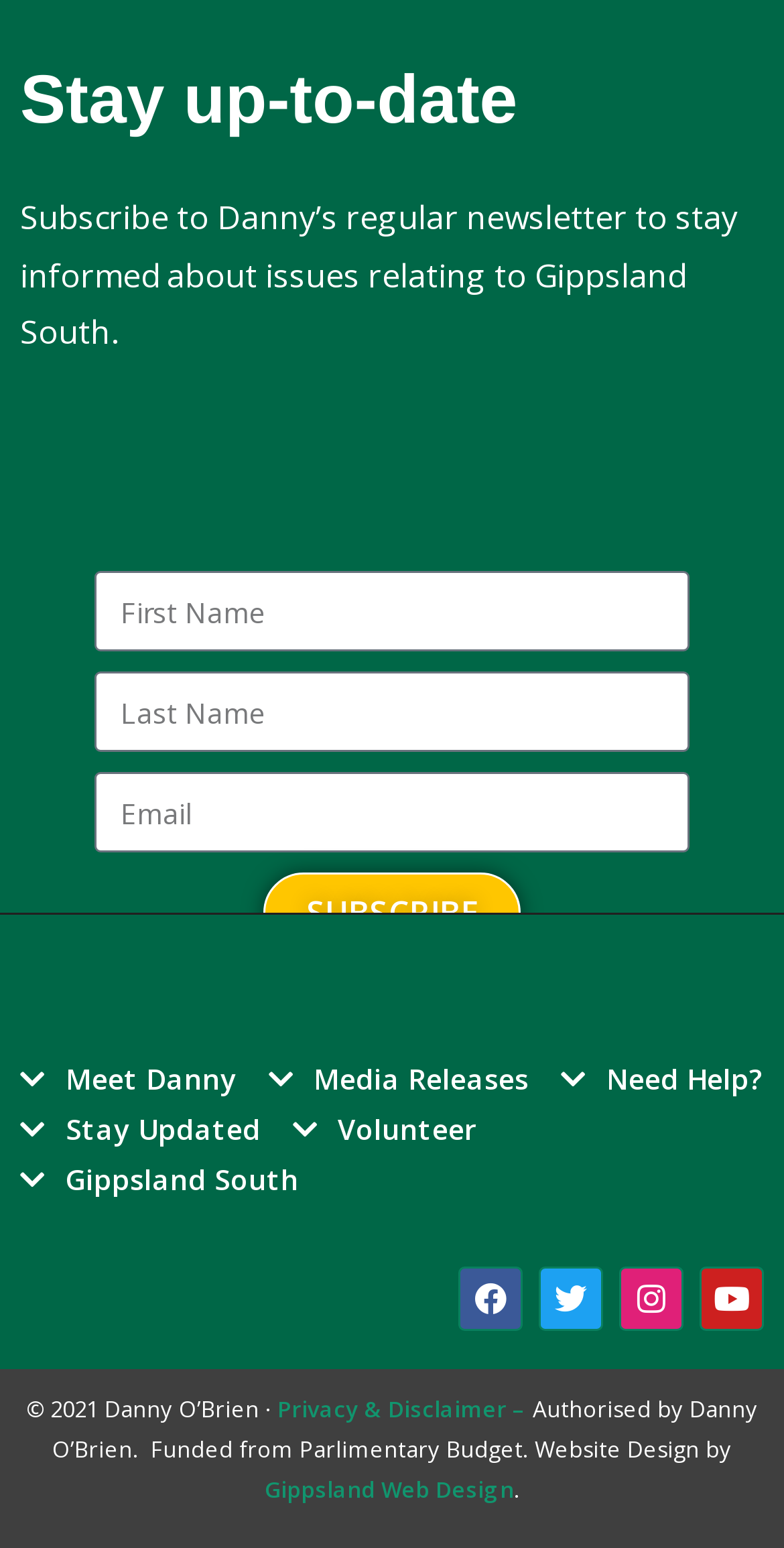Please identify the coordinates of the bounding box that should be clicked to fulfill this instruction: "Subscribe to the newsletter".

[0.337, 0.564, 0.663, 0.616]